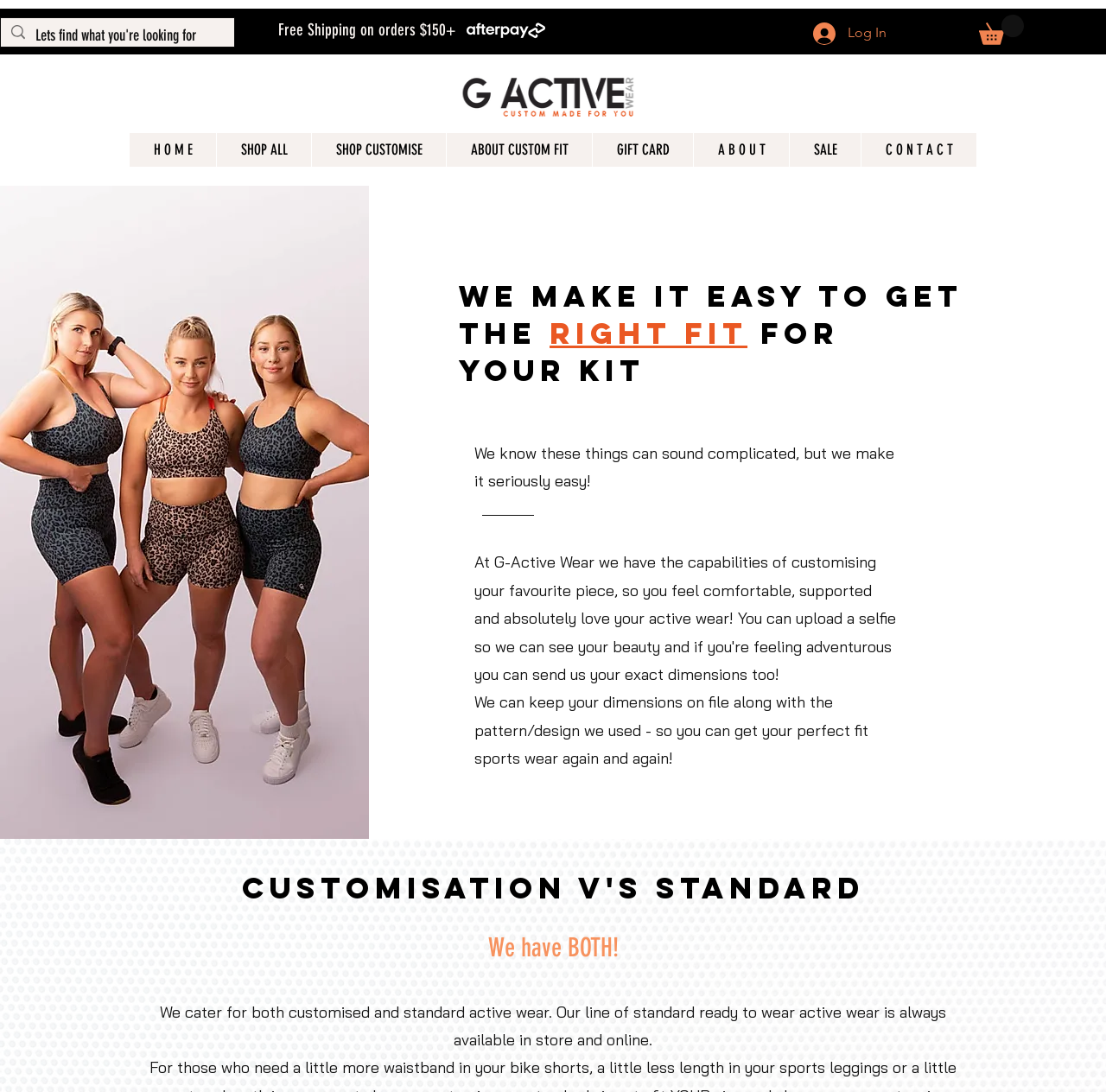Locate the bounding box coordinates of the clickable area to execute the instruction: "Search for products". Provide the coordinates as four float numbers between 0 and 1, represented as [left, top, right, bottom].

[0.032, 0.017, 0.179, 0.049]